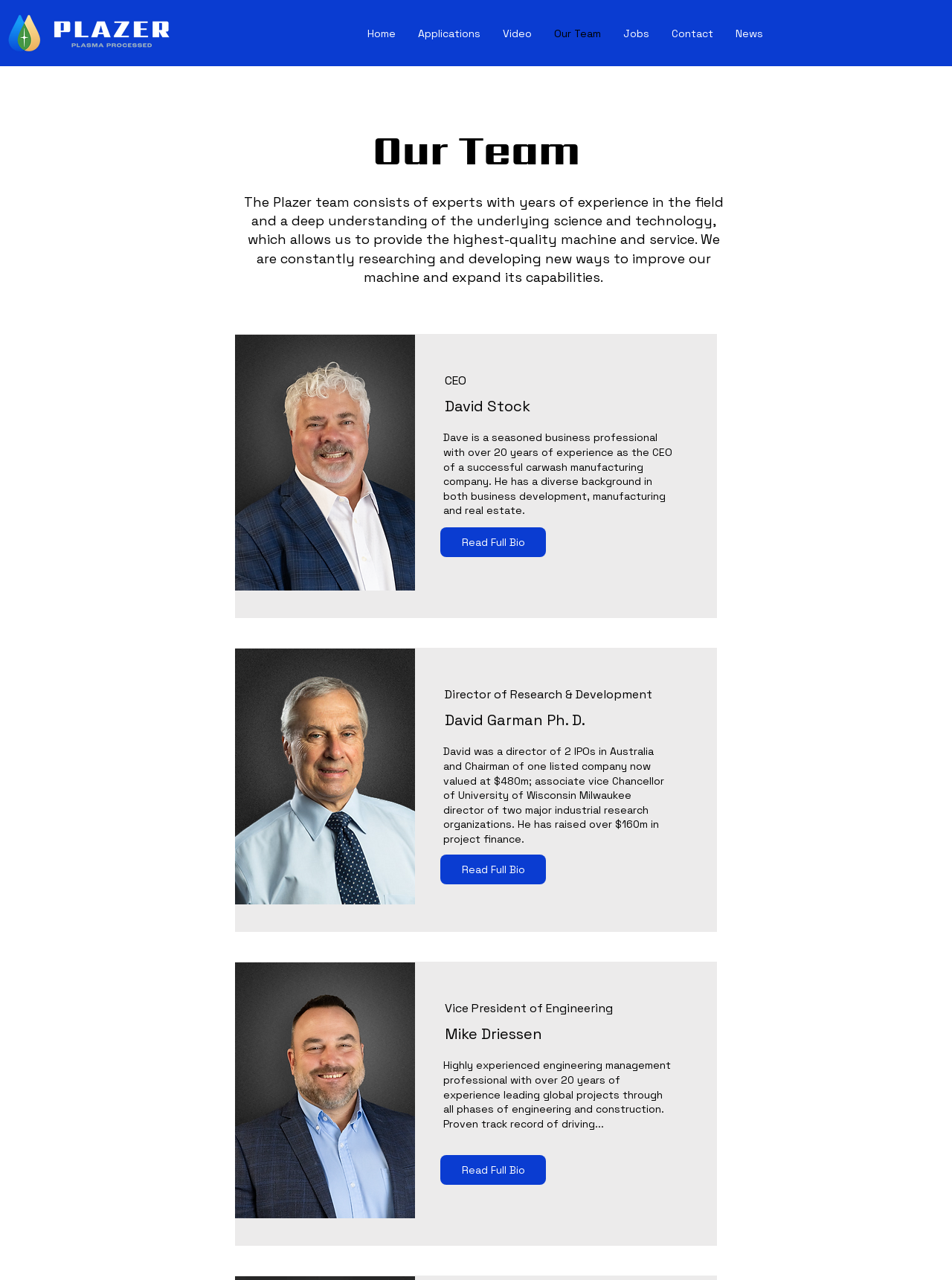What is the position of Mike Driessen?
Provide a thorough and detailed answer to the question.

Based on the webpage, Mike Driessen is the Vice President of Engineering at Plazer, as indicated by the text 'Vice President of Engineering' next to his name and bio.